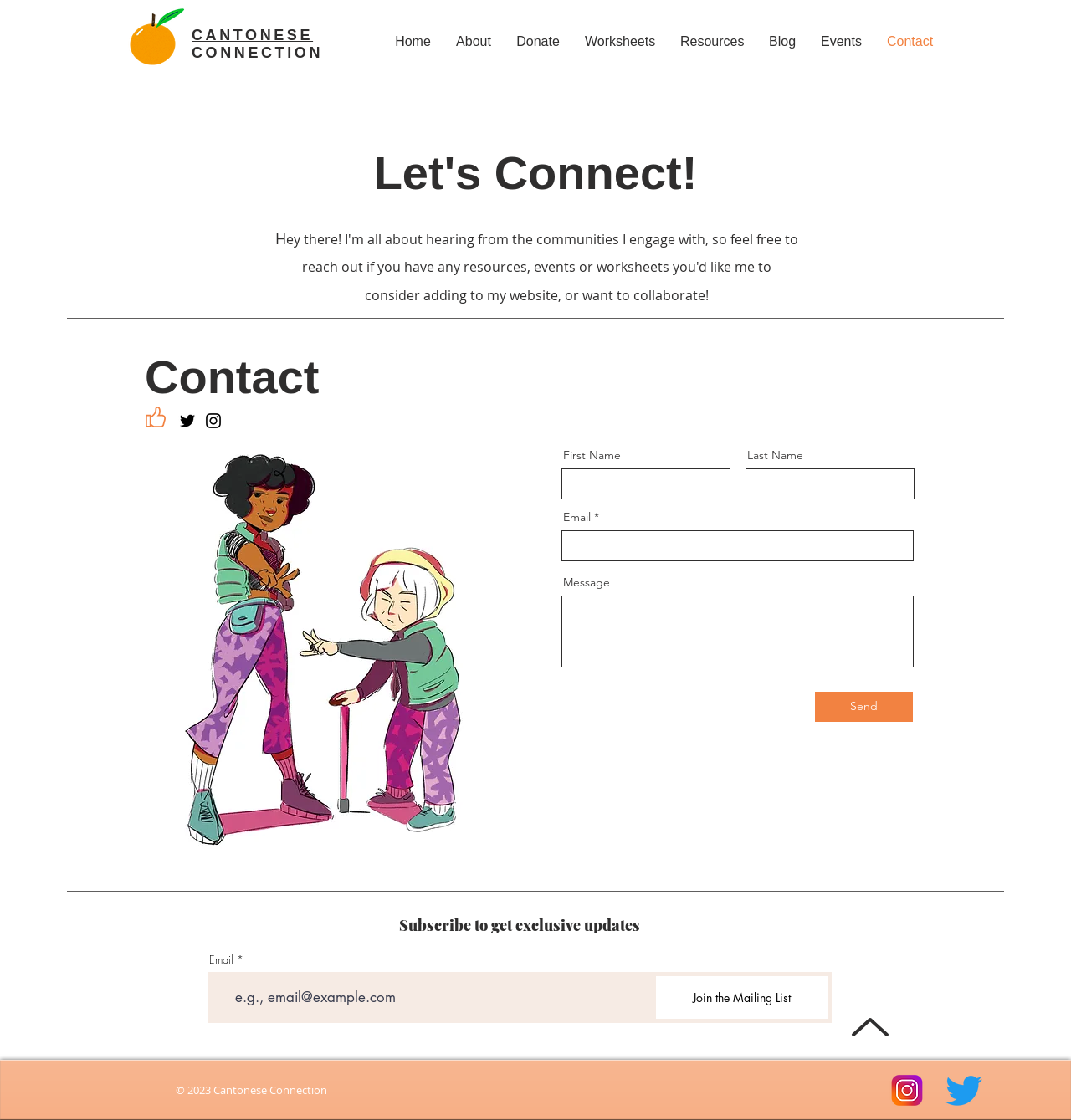What is the copyright year?
Please elaborate on the answer to the question with detailed information.

The copyright year is displayed at the bottom of the webpage, where it is written as '© 2023 Cantonese Connection'. This indicates that the organization claims copyright for the year 2023.